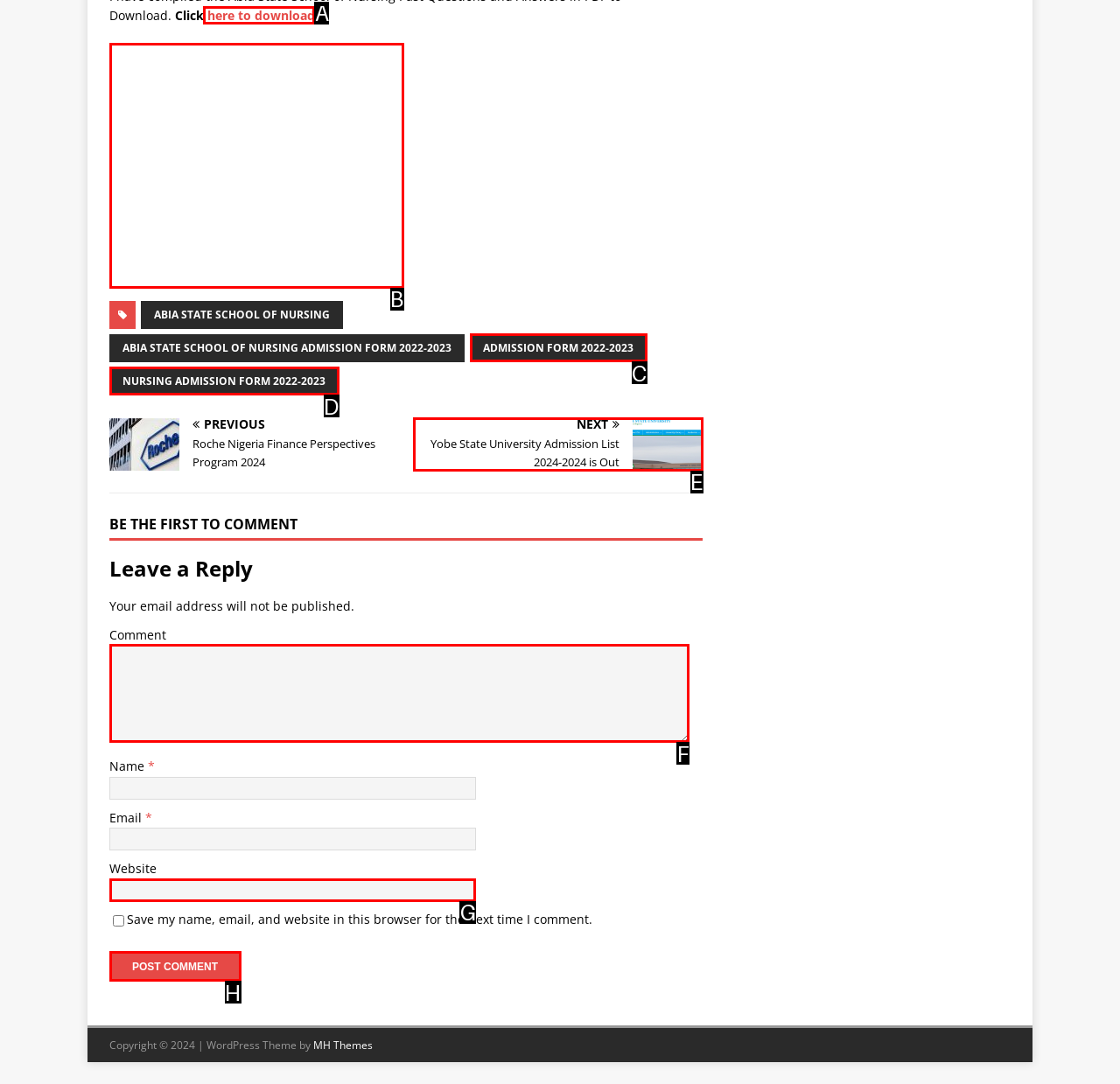Identify the letter of the UI element you need to select to accomplish the task: Click here to download.
Respond with the option's letter from the given choices directly.

A